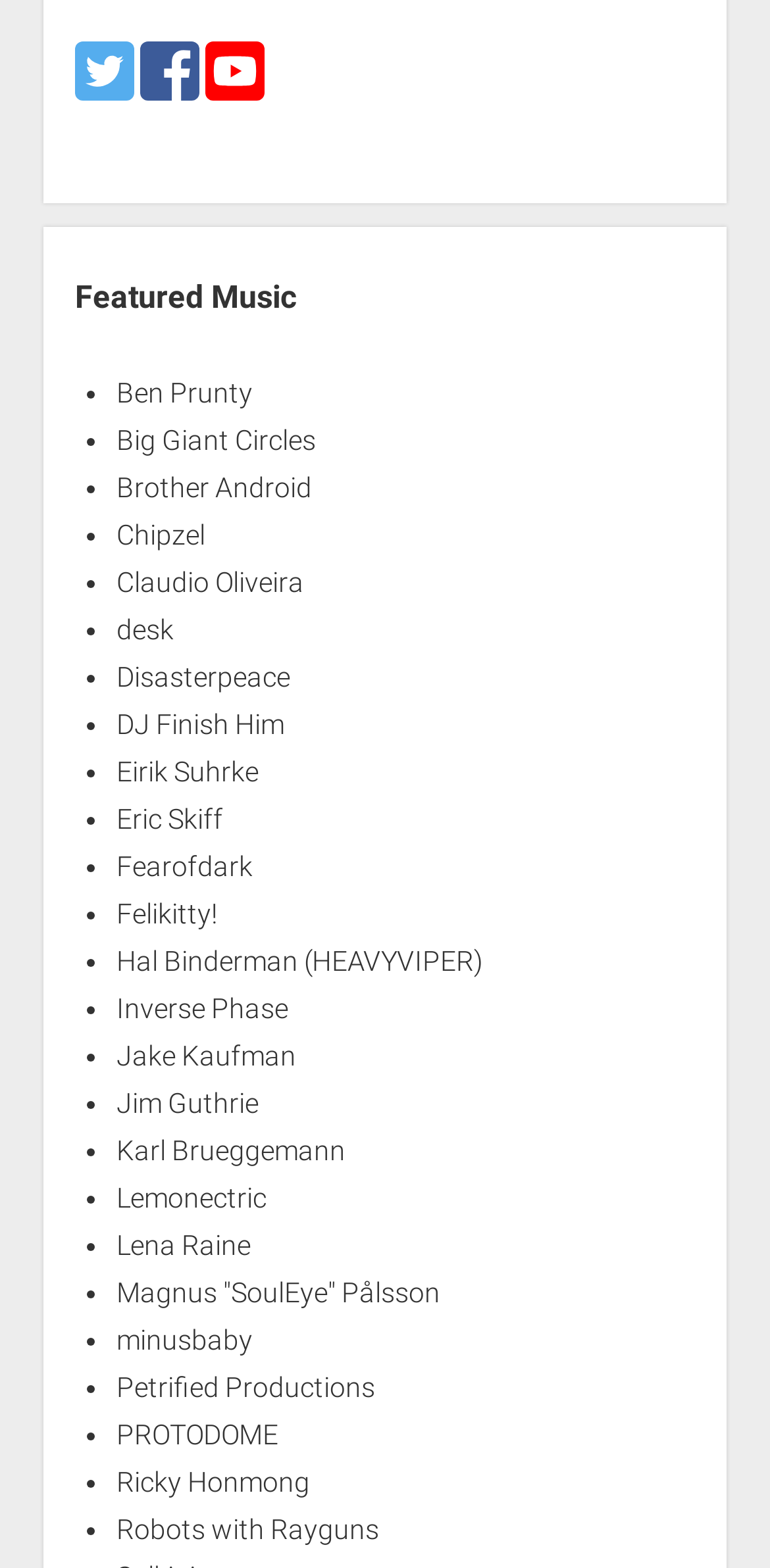Determine the bounding box coordinates of the element's region needed to click to follow the instruction: "Listen to music by DJ Finish Him". Provide these coordinates as four float numbers between 0 and 1, formatted as [left, top, right, bottom].

[0.151, 0.451, 0.369, 0.472]